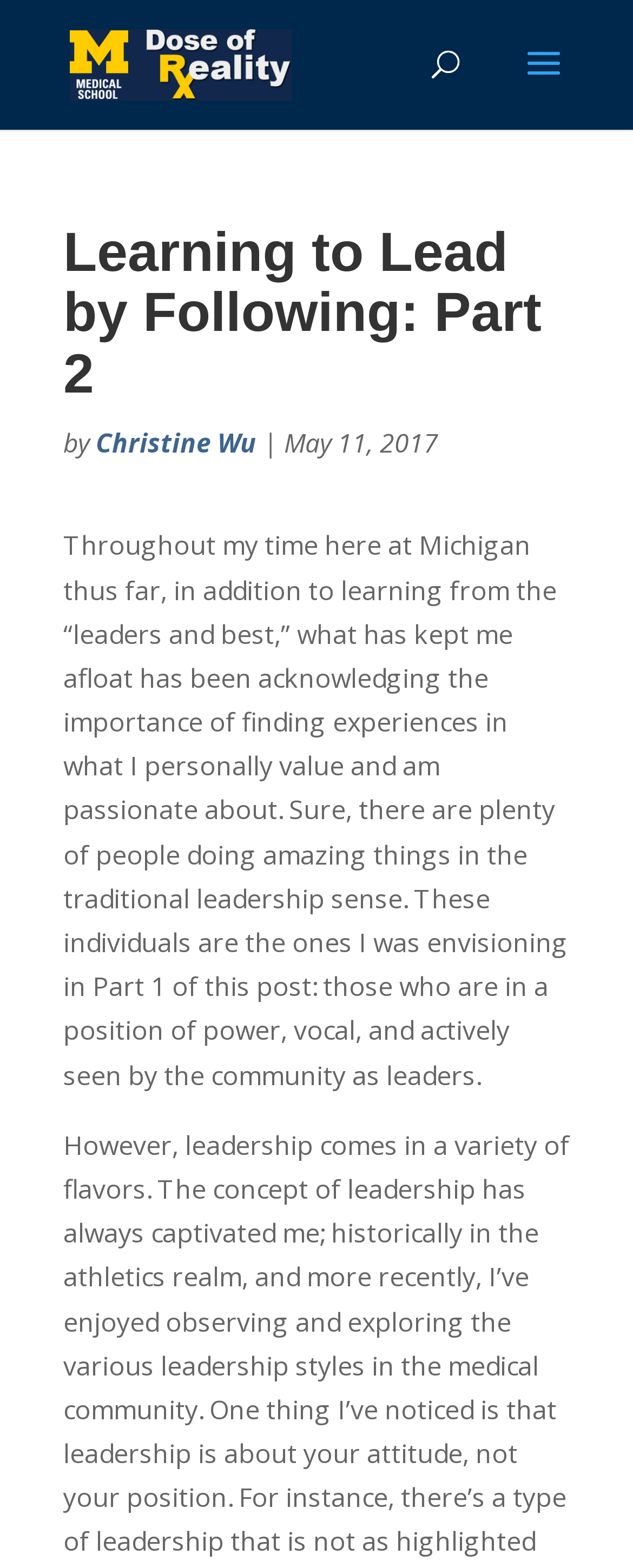Determine the bounding box coordinates of the UI element that matches the following description: "alt="Dose of Reality"". The coordinates should be four float numbers between 0 and 1 in the format [left, top, right, bottom].

[0.11, 0.028, 0.462, 0.051]